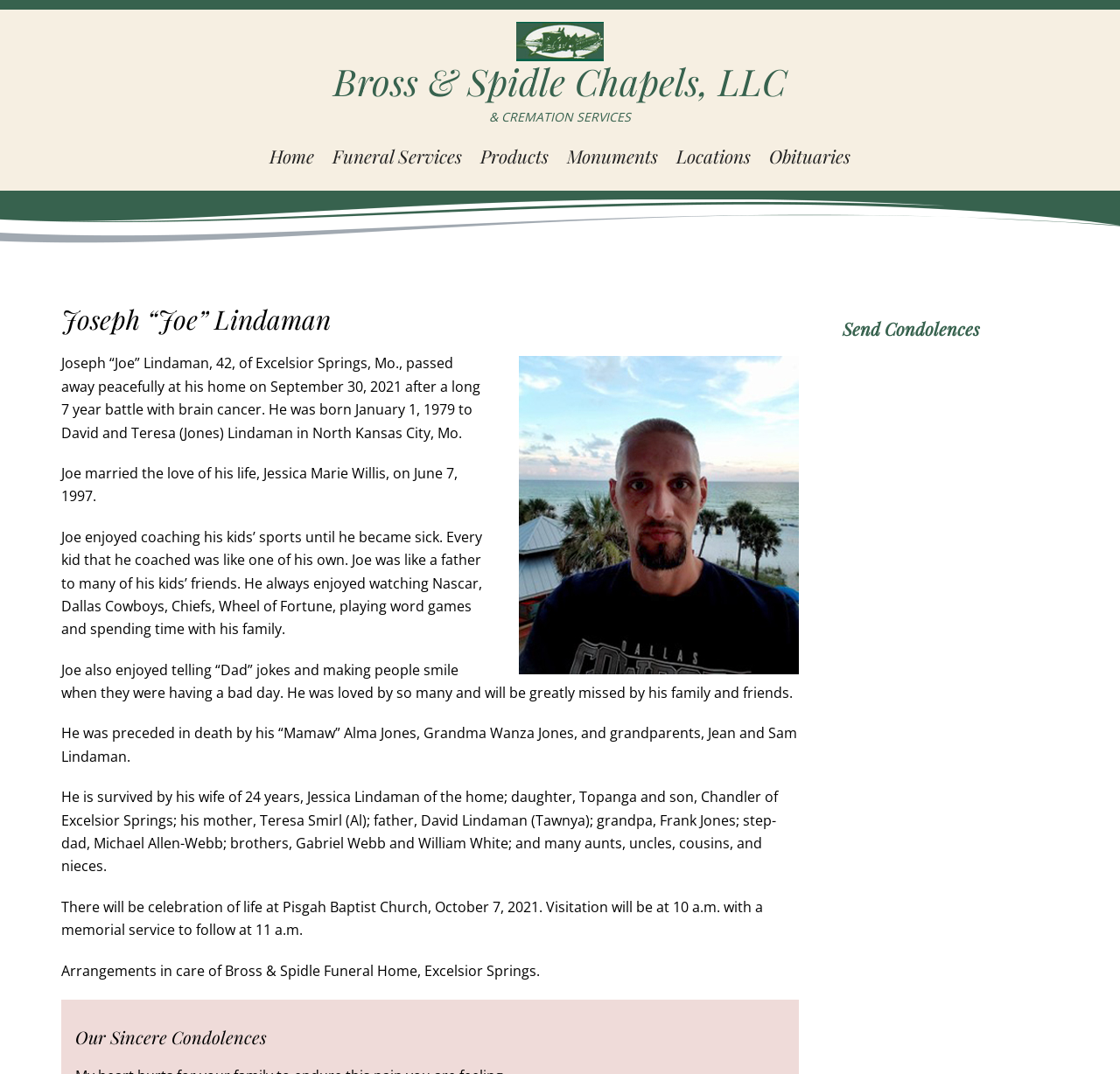Determine the bounding box coordinates in the format (top-left x, top-left y, bottom-right x, bottom-right y). Ensure all values are floating point numbers between 0 and 1. Identify the bounding box of the UI element described by: Funeral Services

[0.291, 0.122, 0.419, 0.167]